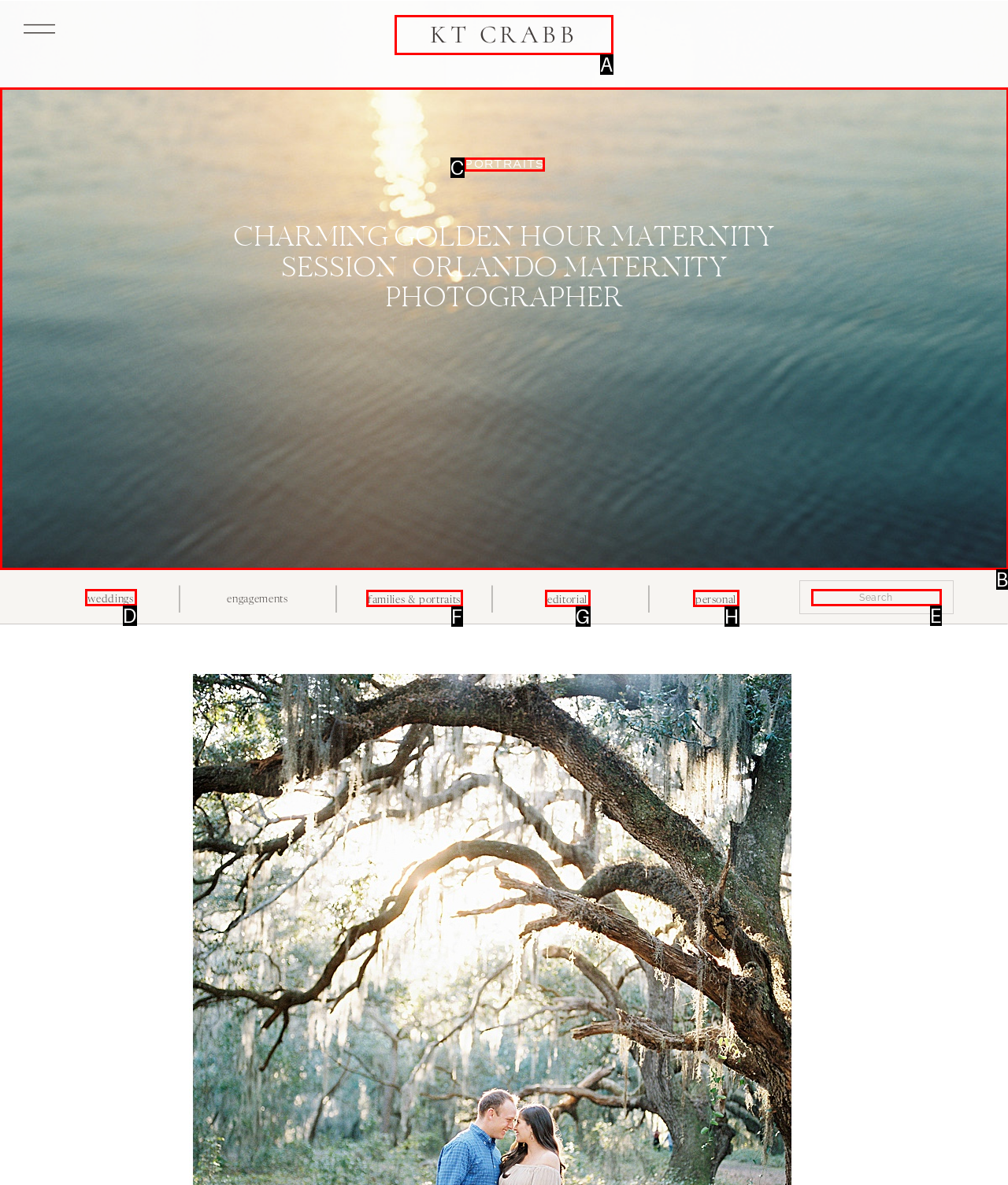Select the letter of the UI element you need to click on to fulfill this task: click KT CRABB. Write down the letter only.

A